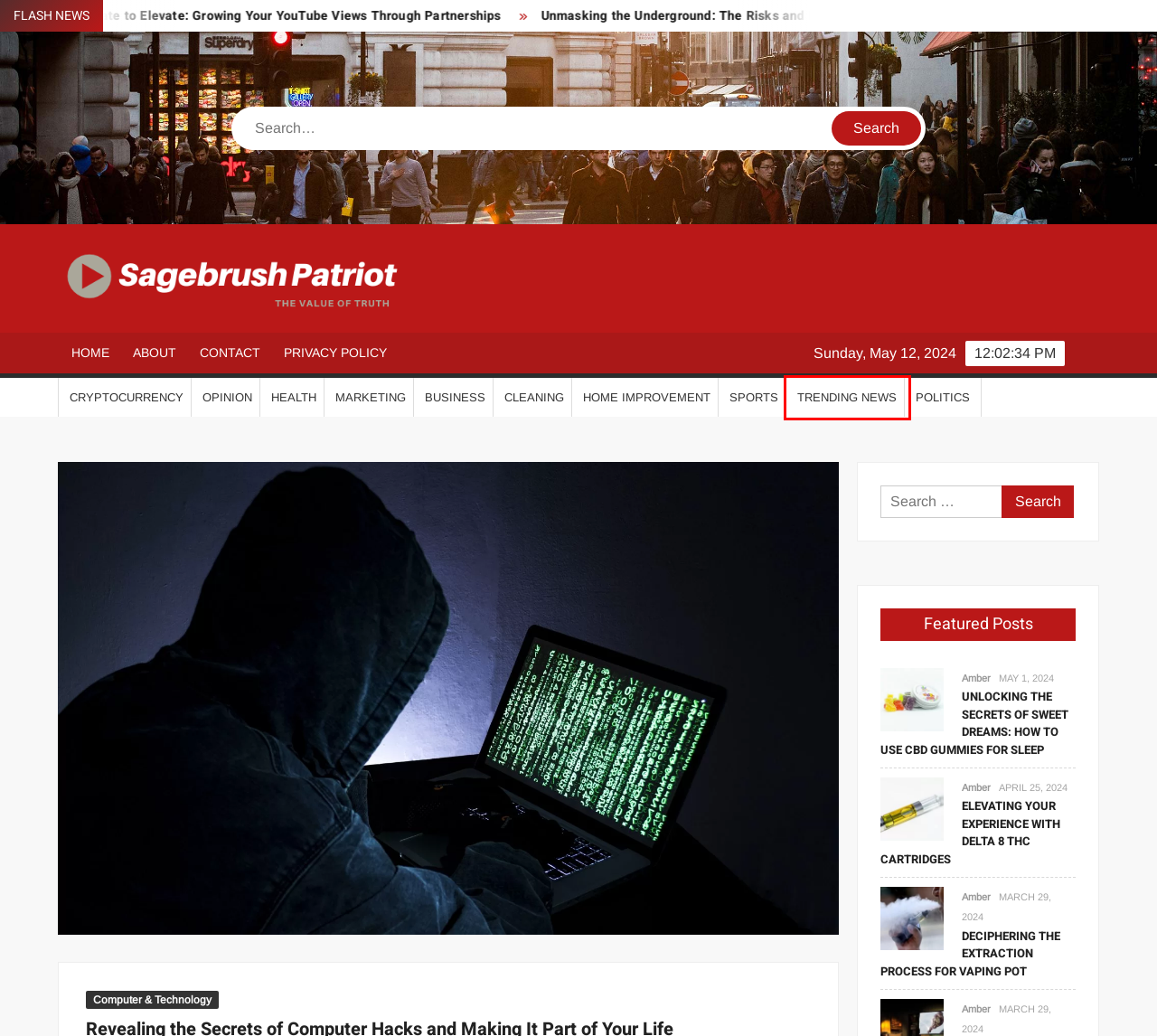You are given a screenshot of a webpage with a red bounding box around an element. Choose the most fitting webpage description for the page that appears after clicking the element within the red bounding box. Here are the candidates:
A. Cryptocurrency - Sagebrush Patriot
B. Sports - Sagebrush Patriot
C. Unmasking the Underground: The Risks and Realities of Fake IDs - Sagebrush Patriot
D. Trending News - Sagebrush Patriot
E. Computer & Technology - Sagebrush Patriot
F. Contact - Sagebrush Patriot
G. Sagebrush Patriot - The value of truth
H. Cleaning - Sagebrush Patriot

D